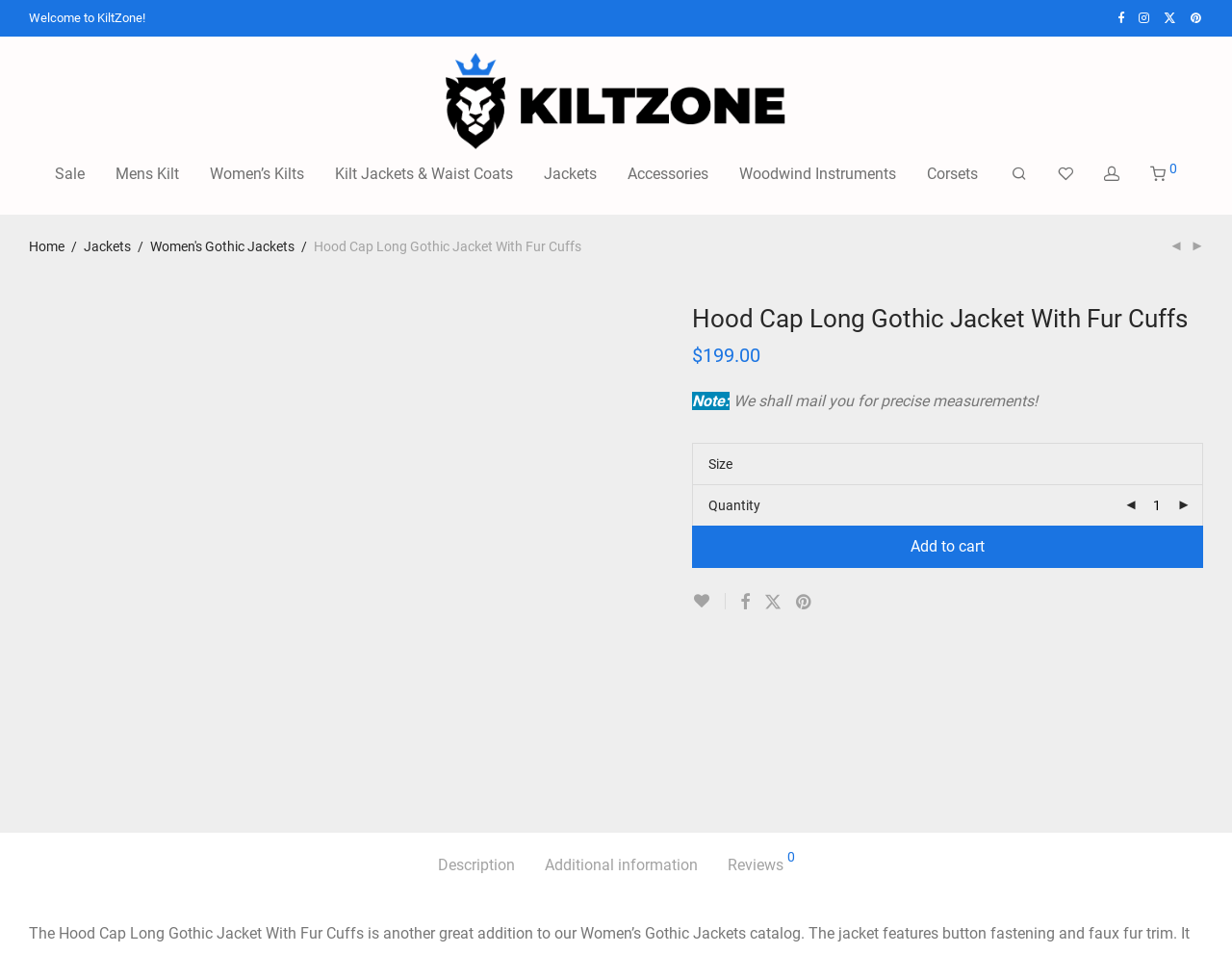Please find the bounding box coordinates of the element that you should click to achieve the following instruction: "Click on the 'Repositories' link". The coordinates should be presented as four float numbers between 0 and 1: [left, top, right, bottom].

None